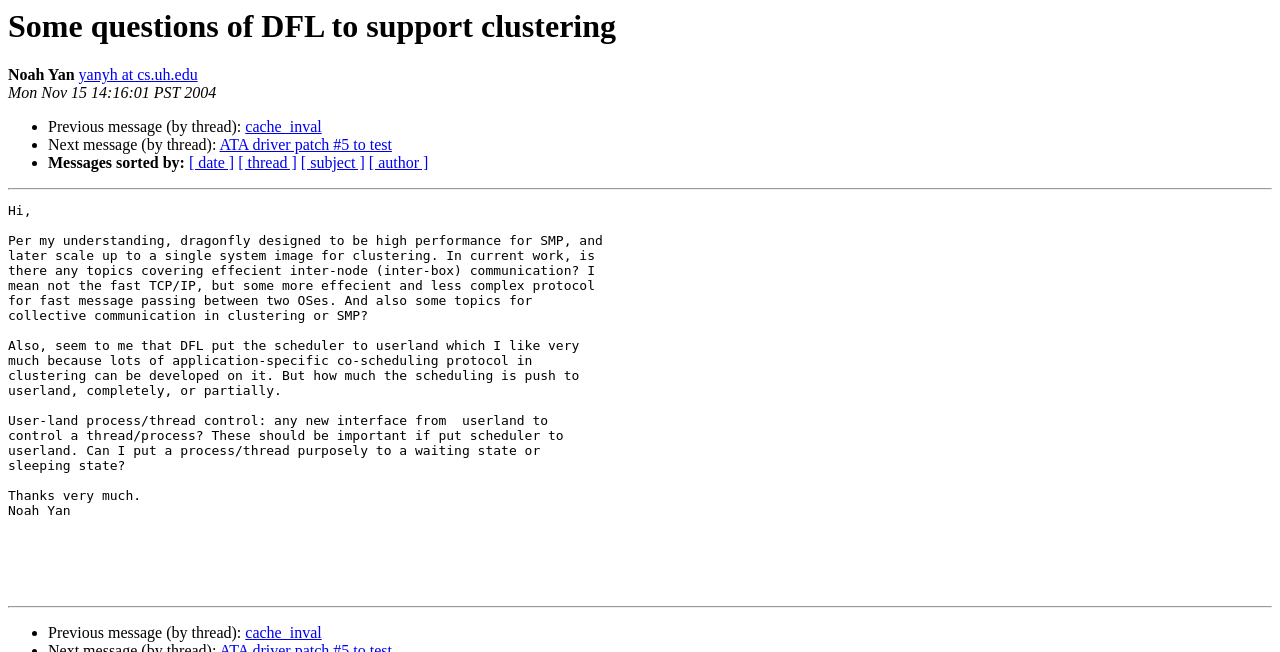Determine the bounding box for the UI element that matches this description: "cache_inval".

[0.192, 0.958, 0.251, 0.984]